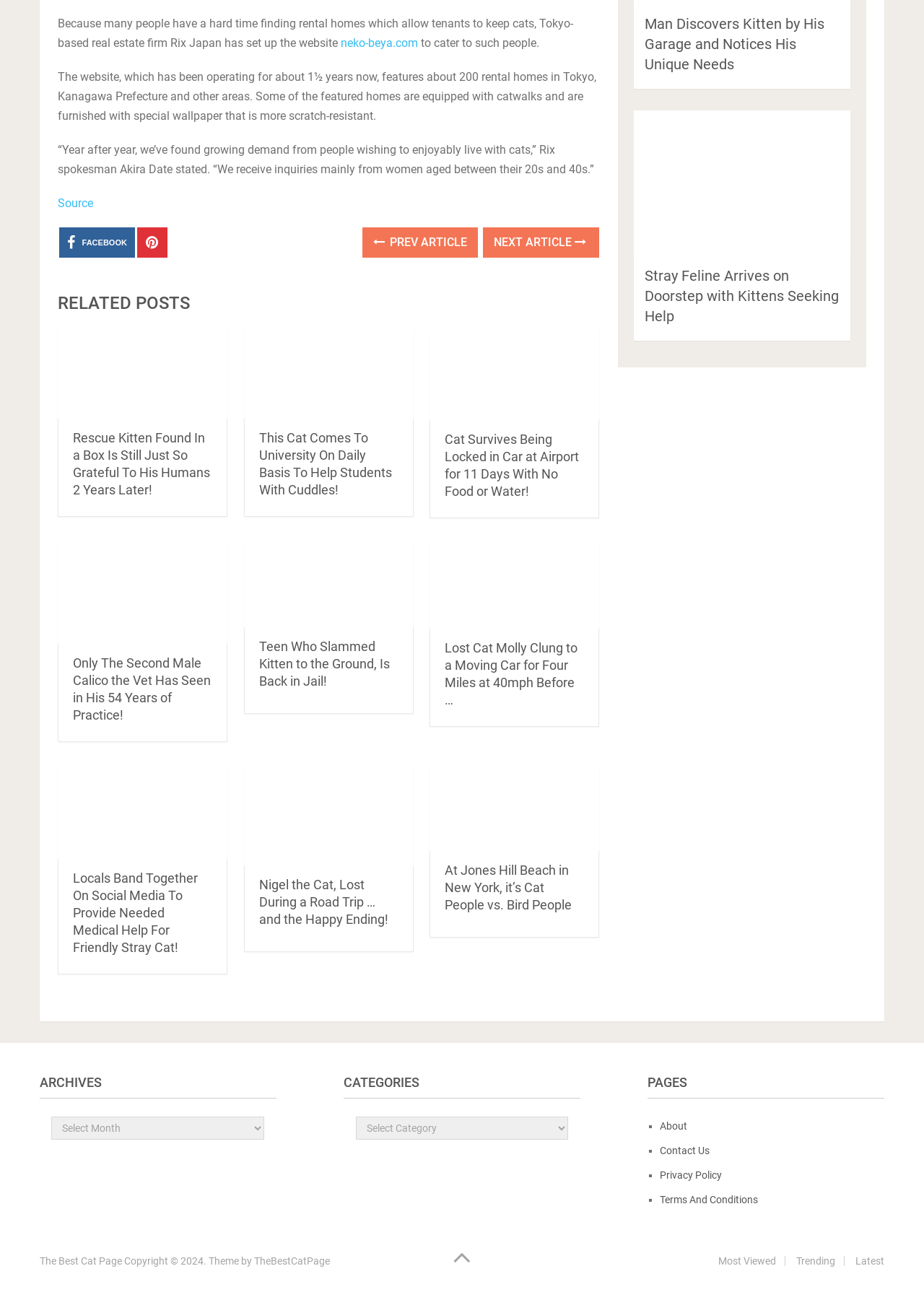Please specify the bounding box coordinates of the clickable region necessary for completing the following instruction: "view the archives". The coordinates must consist of four float numbers between 0 and 1, i.e., [left, top, right, bottom].

[0.043, 0.833, 0.299, 0.85]